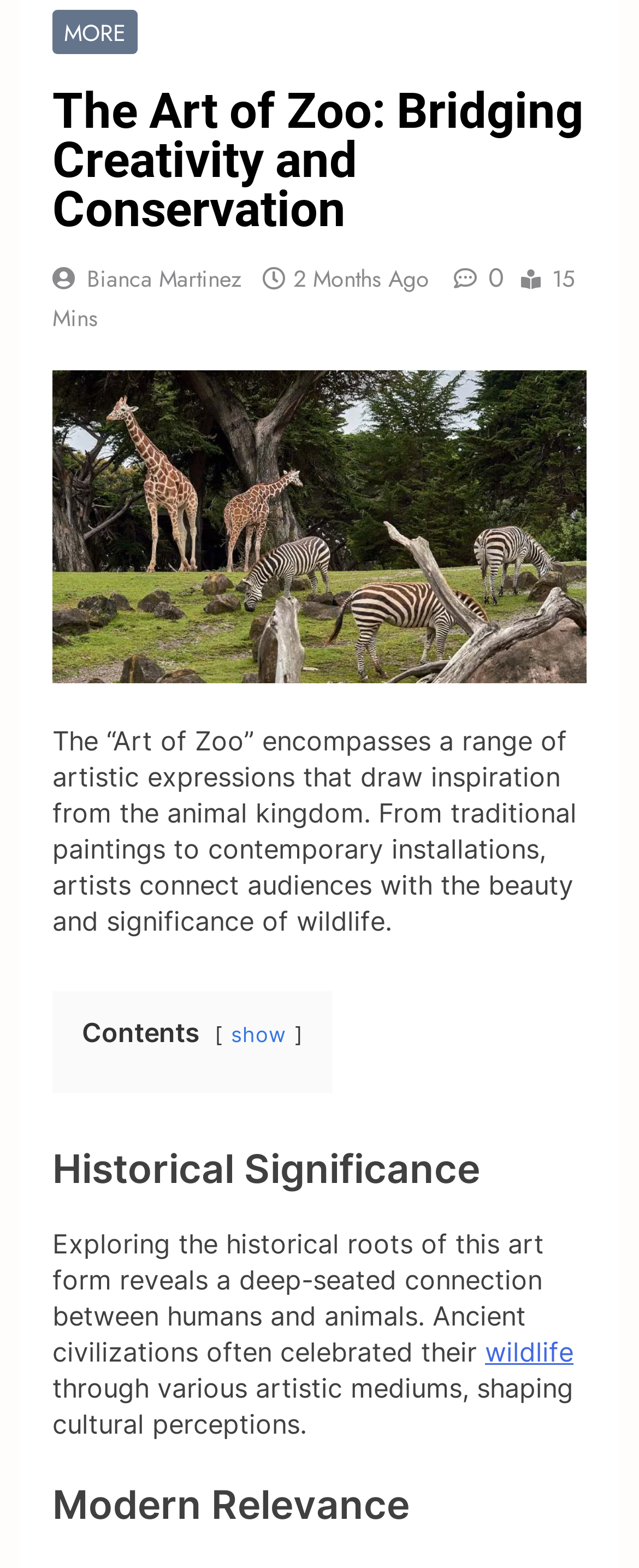Identify the bounding box for the element characterized by the following description: "Smart Customer Service".

None